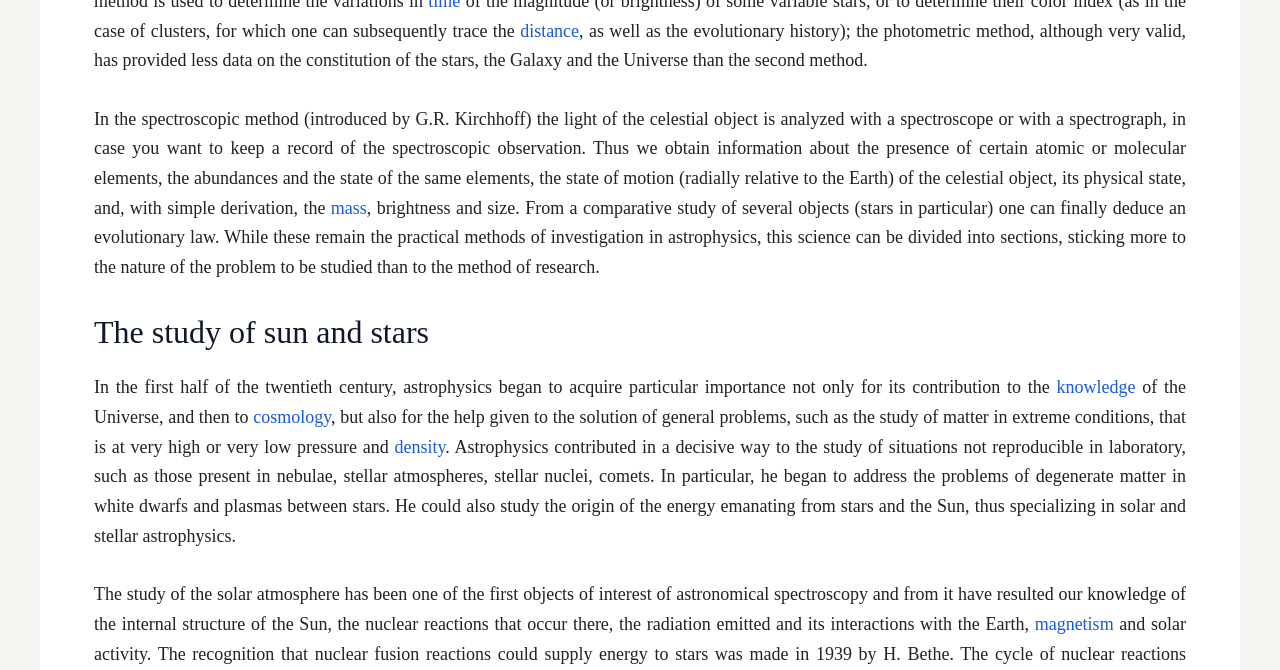Find the coordinates for the bounding box of the element with this description: "knowledge".

[0.825, 0.563, 0.887, 0.593]